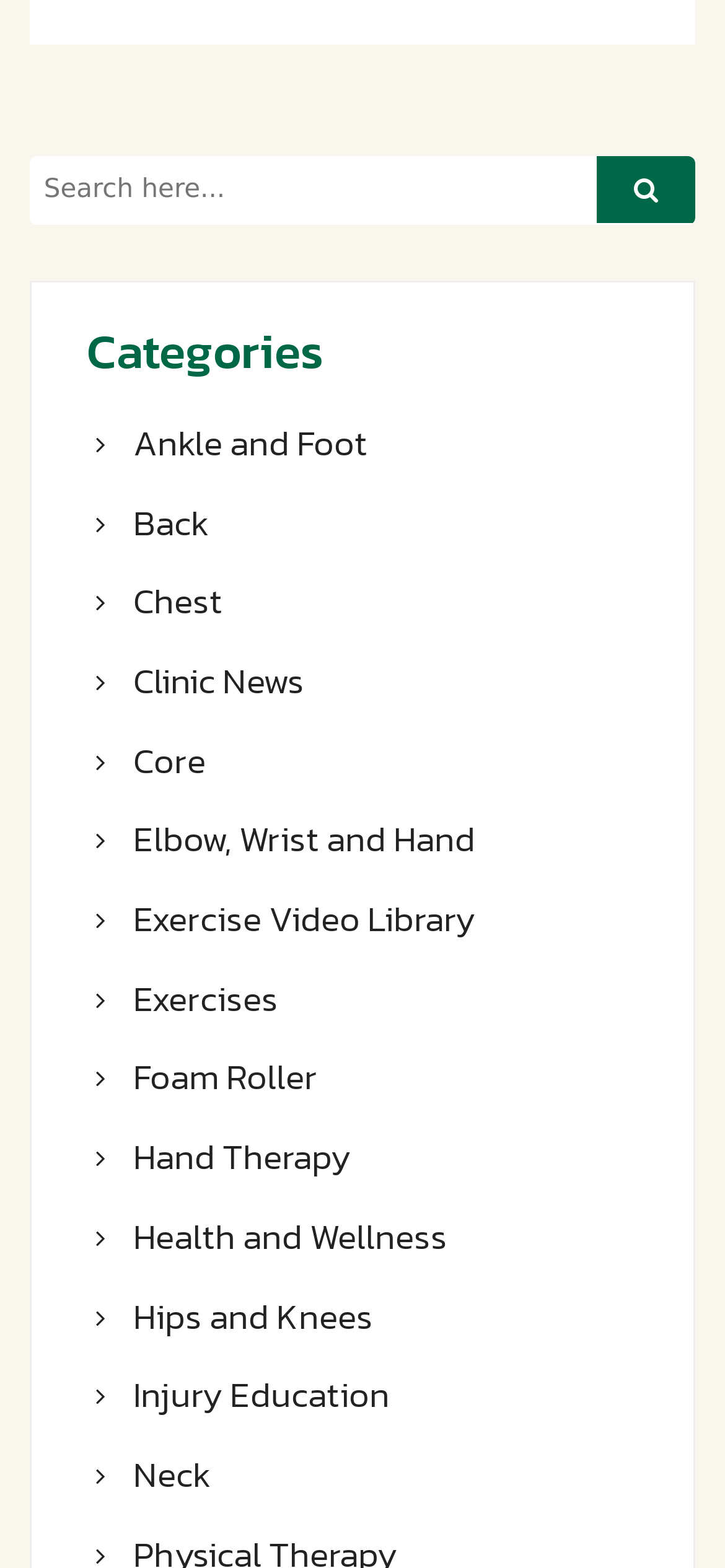Please provide a comprehensive answer to the question based on the screenshot: What is the function of the button next to the textbox?

The button next to the textbox has a search icon, indicating that it is a search button that can be used to submit the search query entered in the textbox.